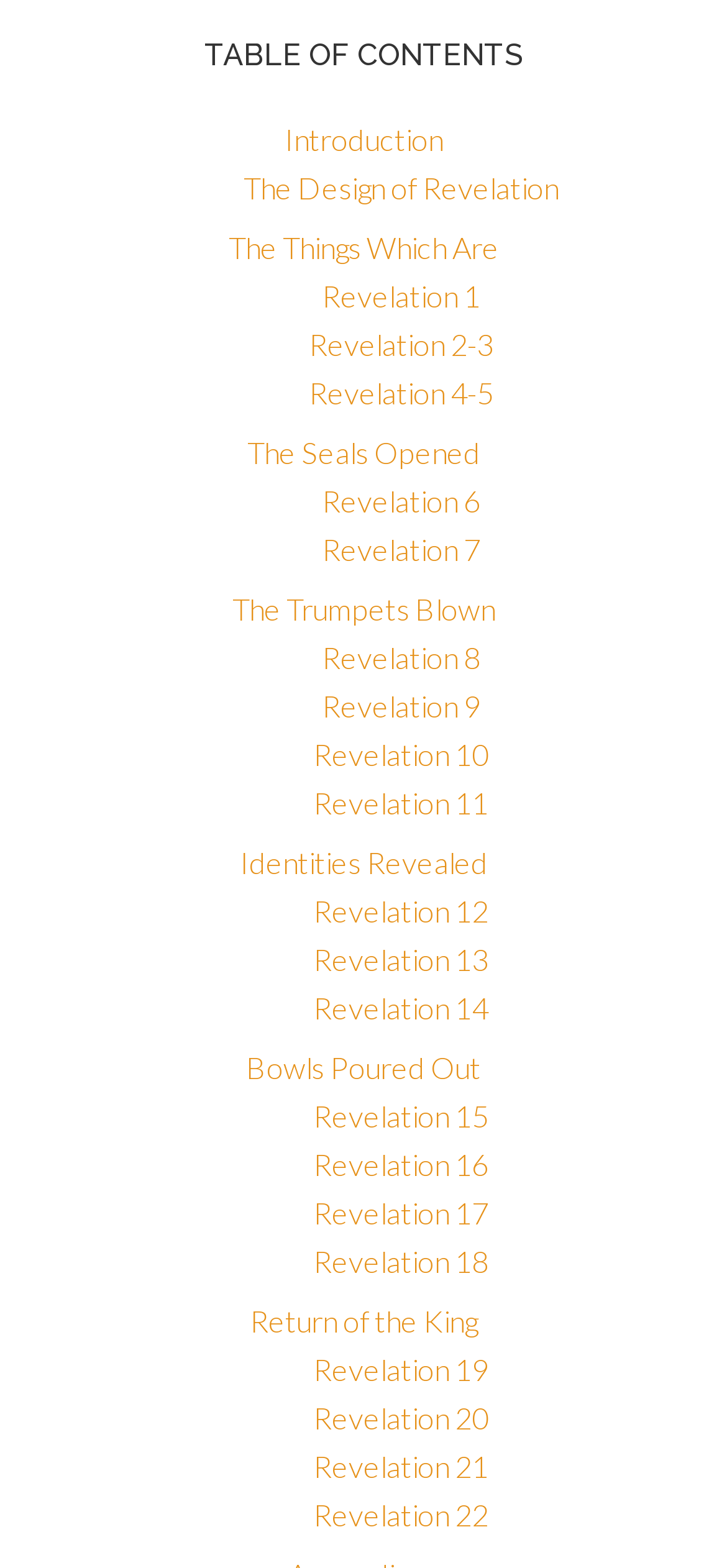What is the general structure of the links on this webpage?
Answer with a single word or phrase, using the screenshot for reference.

List of chapters